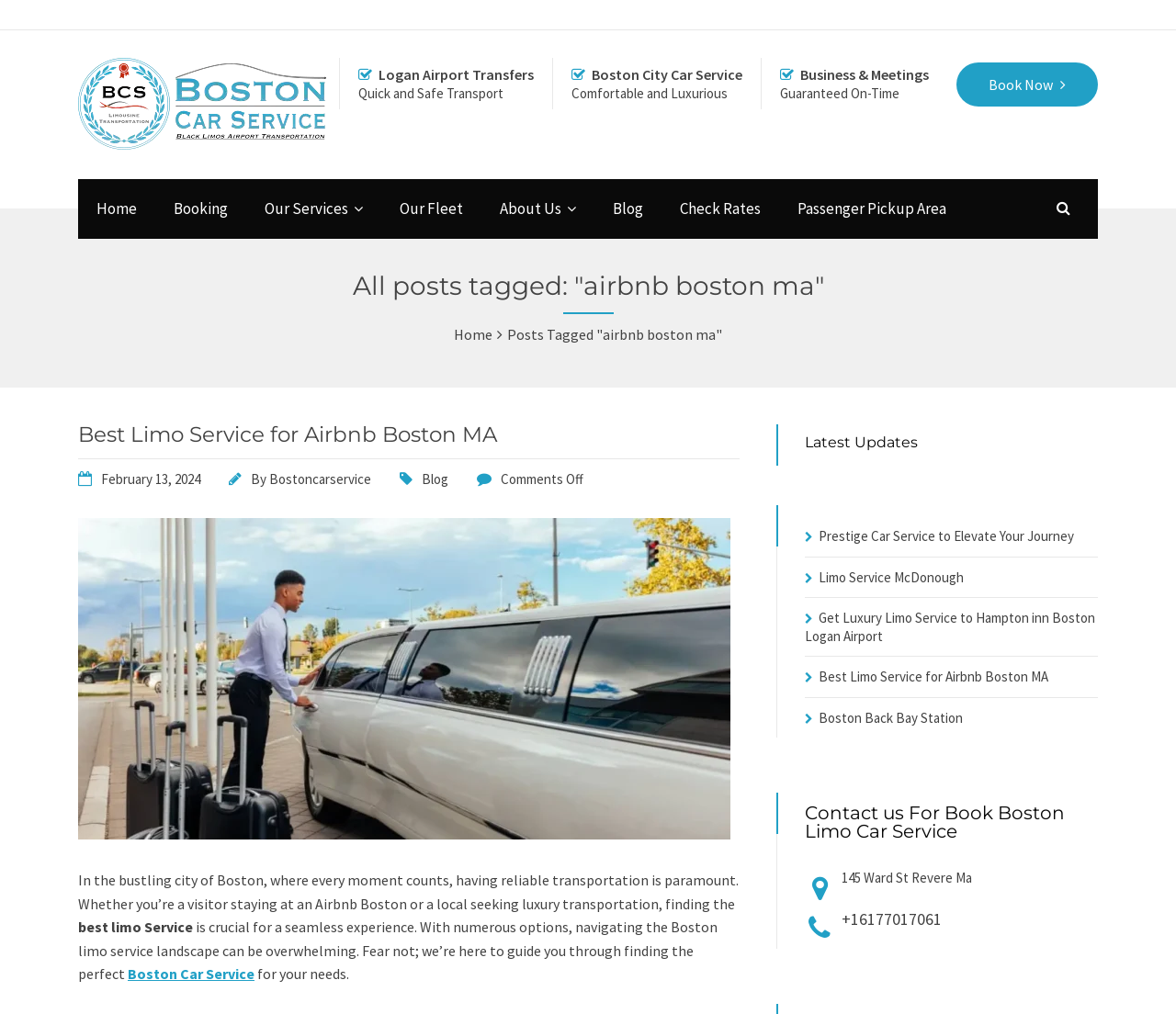Provide your answer to the question using just one word or phrase: How many navigation menu items are there?

8